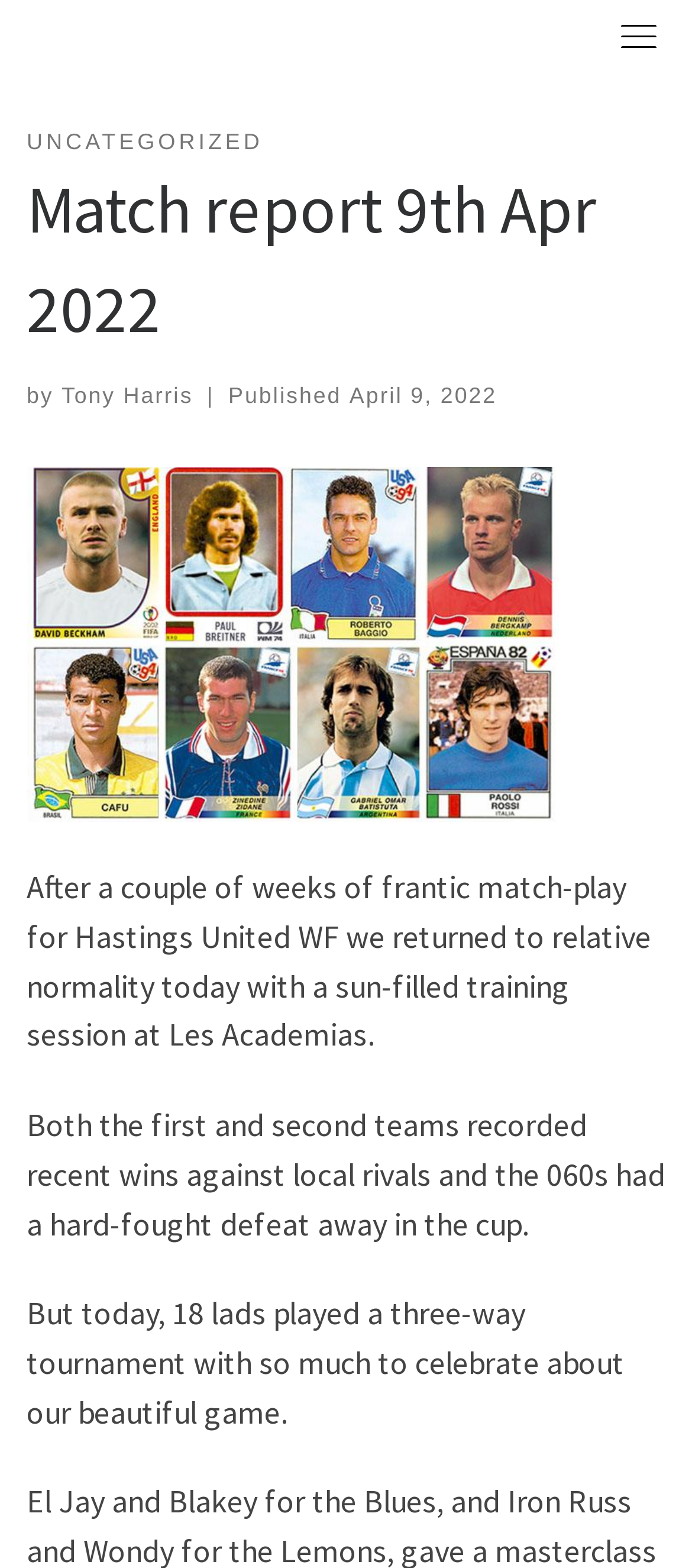Who wrote this match report?
Based on the screenshot, provide a one-word or short-phrase response.

Tony Harris